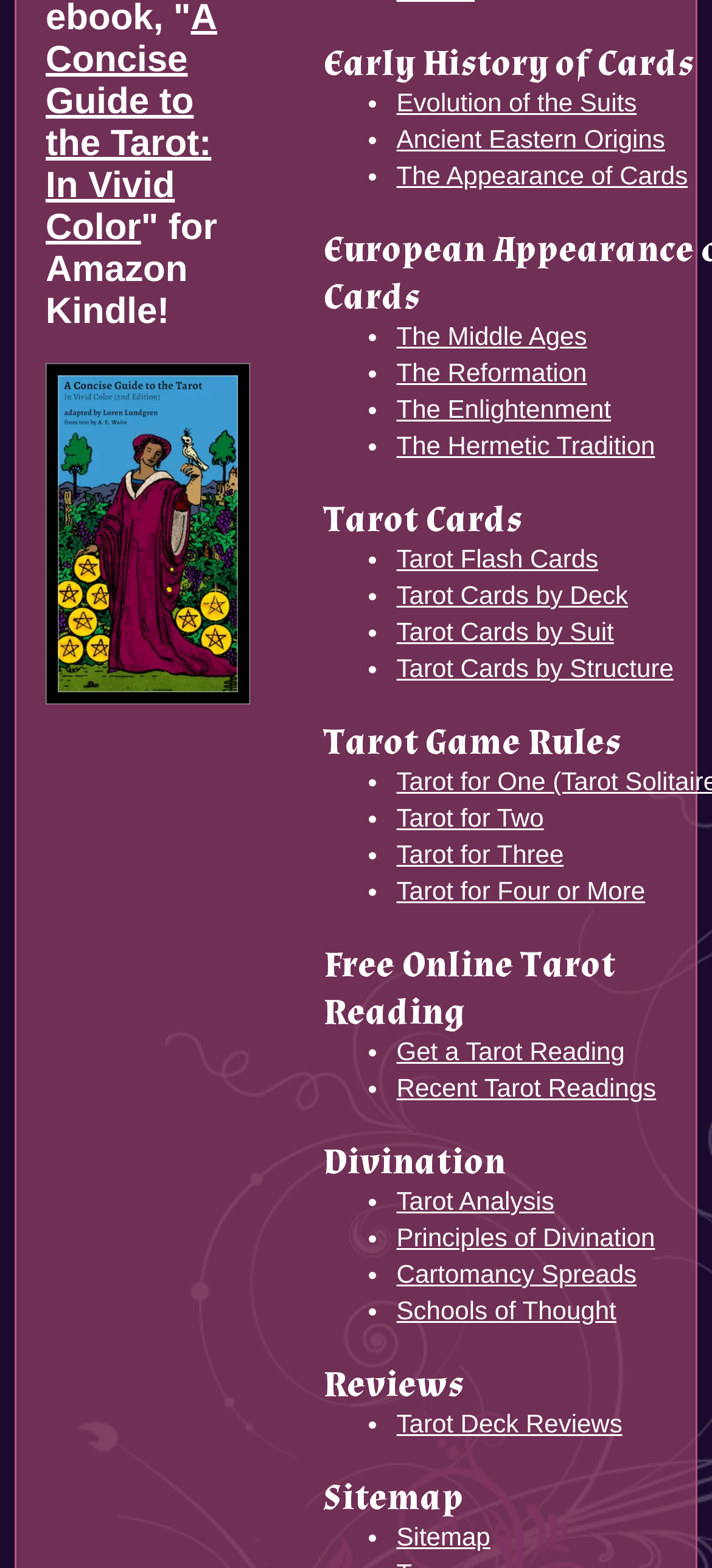Is the list of topics organized alphabetically?
Please respond to the question with a detailed and thorough explanation.

The list of topics appears to be organized alphabetically because the topics are listed in alphabetical order, with 'Ancient Eastern Origins' coming after 'Evolution of the Suits', and so on.